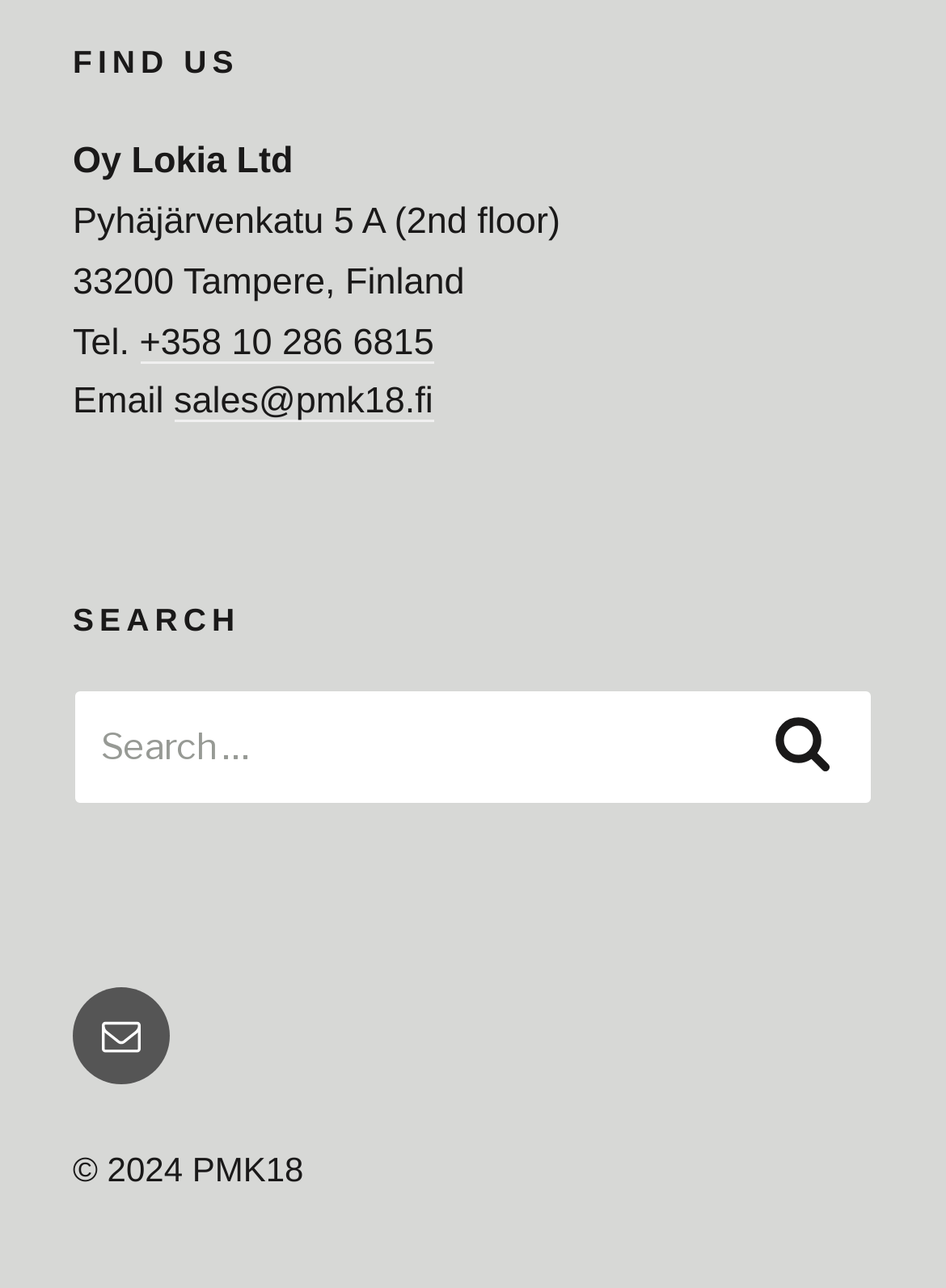Please answer the following question using a single word or phrase: 
What is the phone number?

+358 10 286 6815